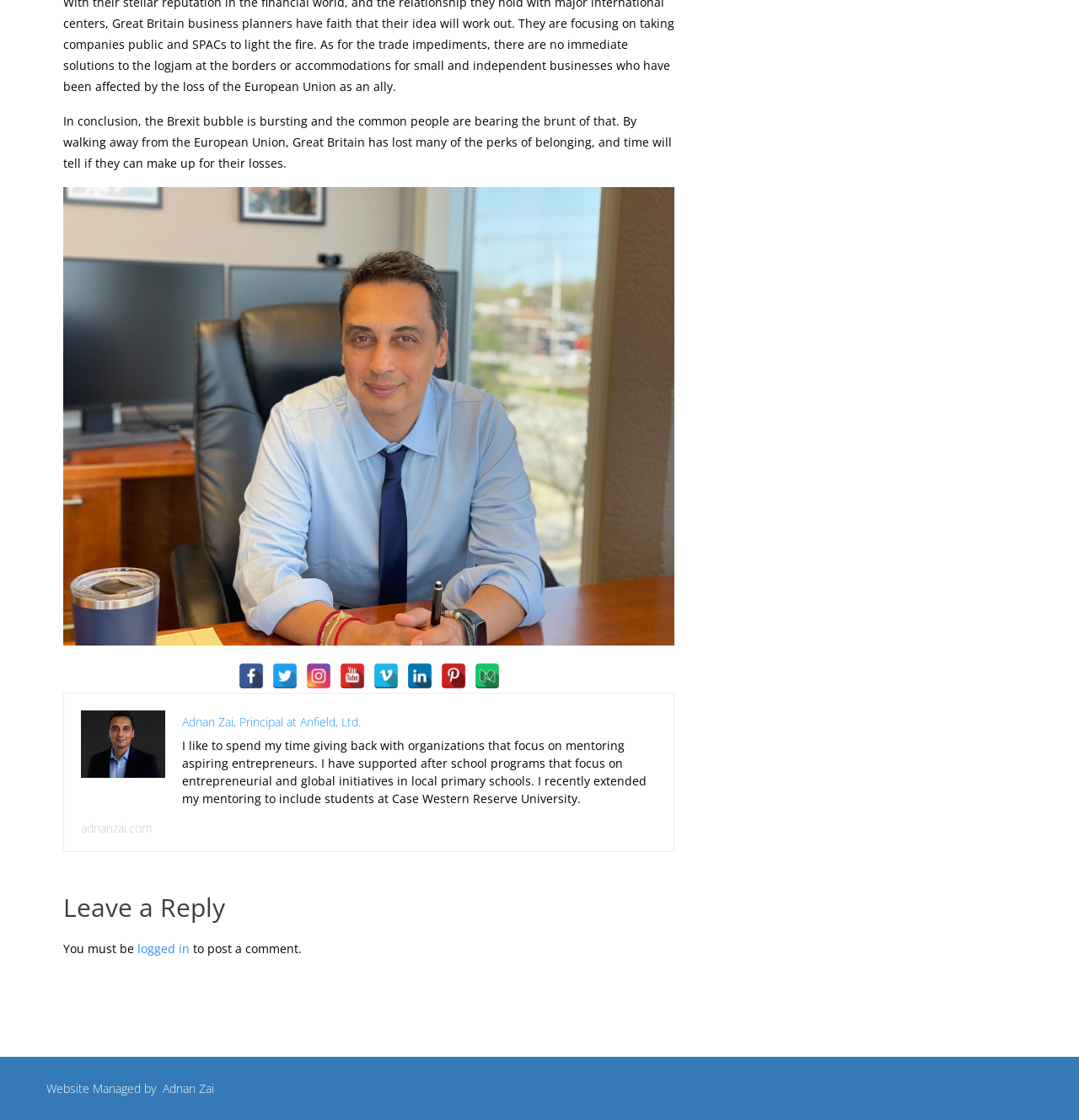Extract the bounding box coordinates for the described element: "adnanzai.com". The coordinates should be represented as four float numbers between 0 and 1: [left, top, right, bottom].

[0.075, 0.732, 0.141, 0.746]